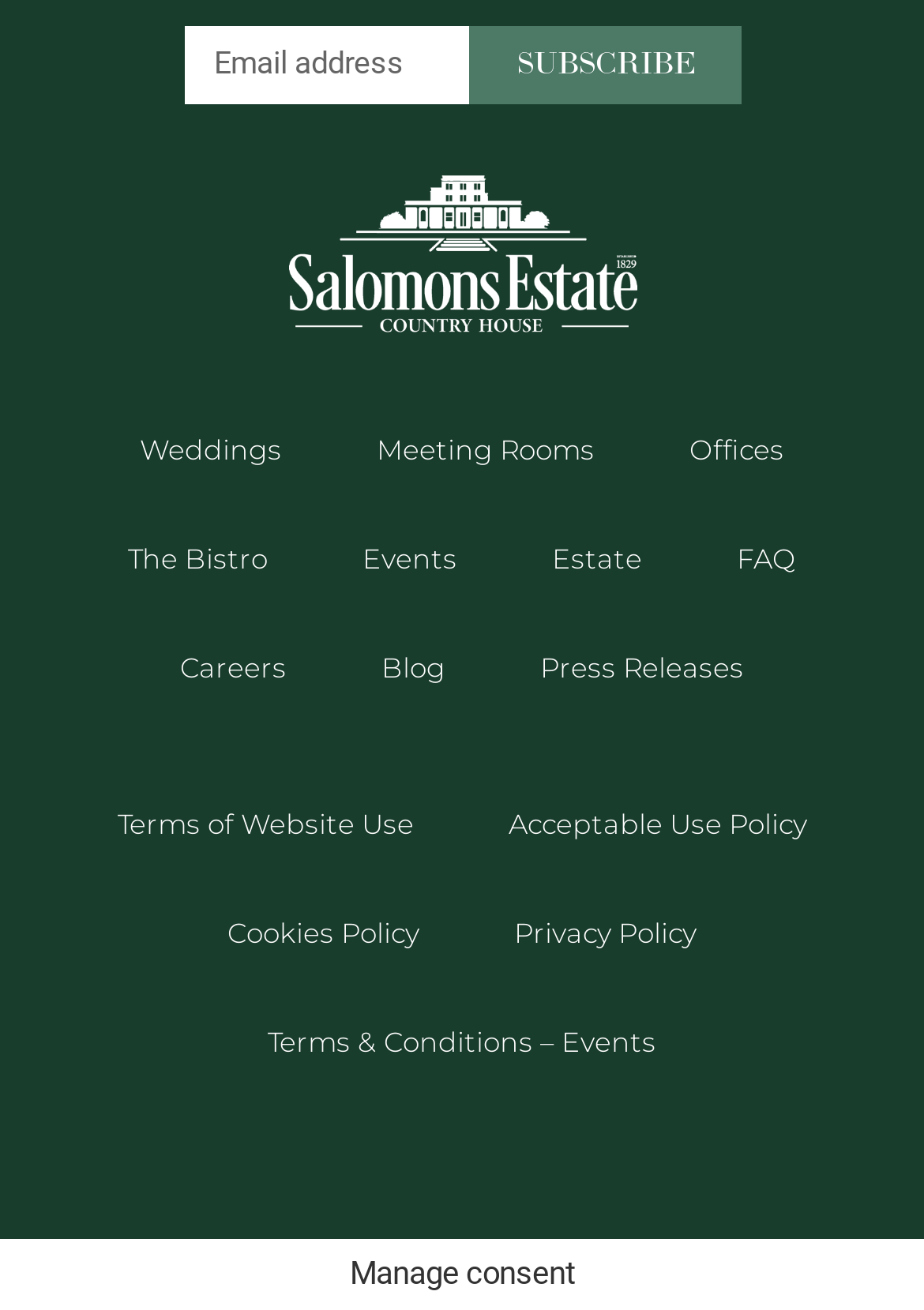What is the text below the main navigation menu?
Identify the answer in the screenshot and reply with a single word or phrase.

Manage consent